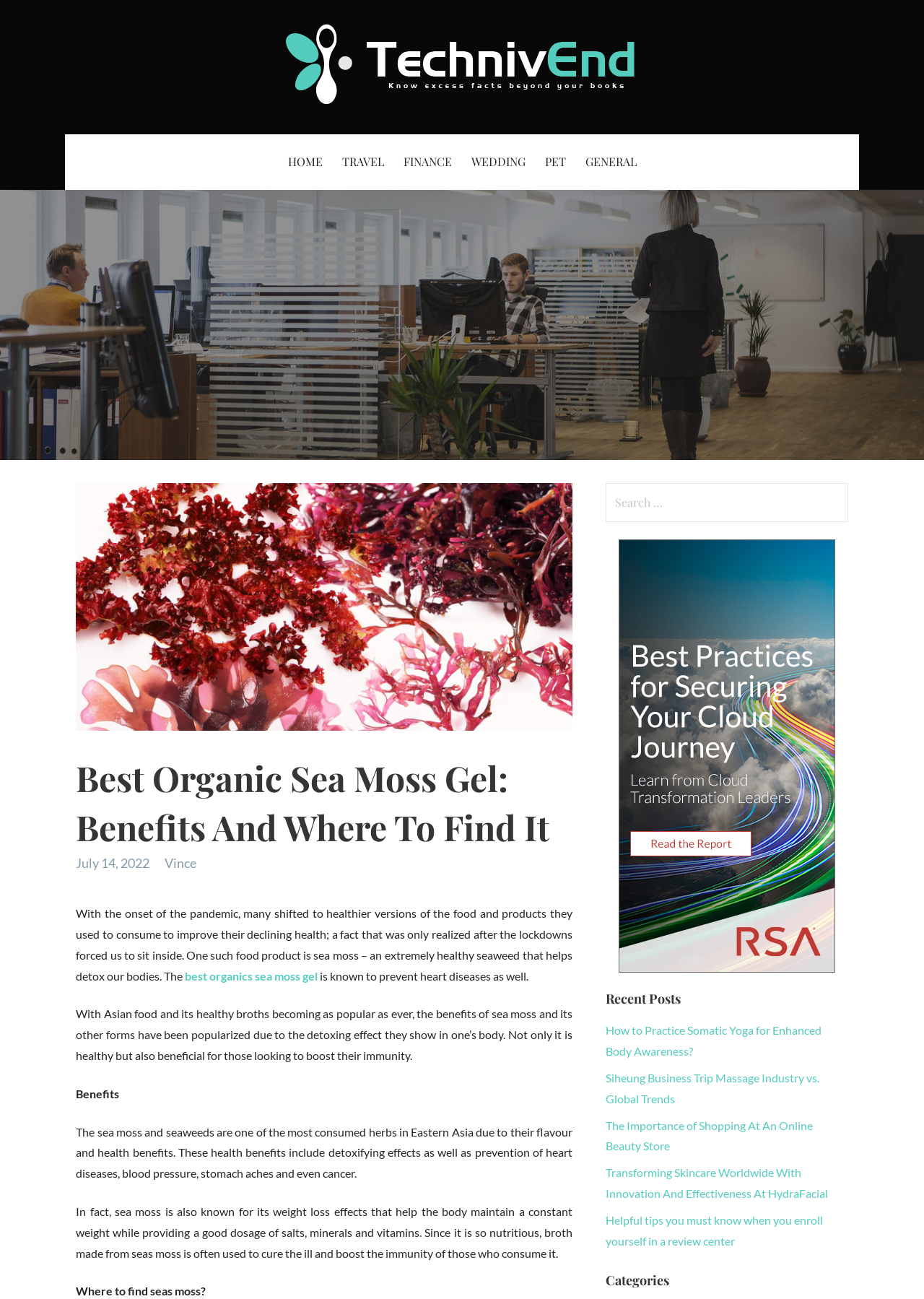What is the category of the 'Recent Posts' section?
Please provide a single word or phrase as the answer based on the screenshot.

Various topics